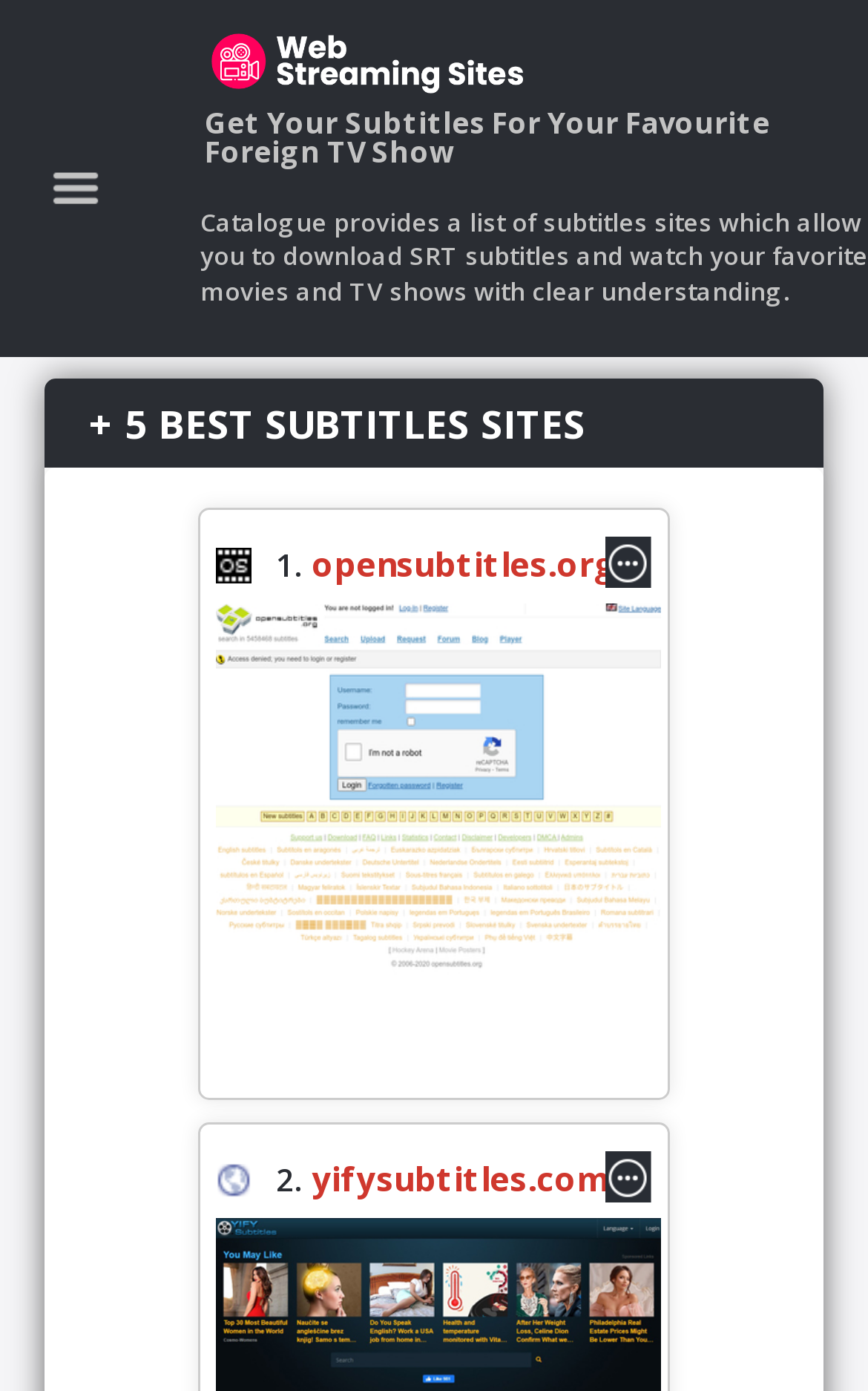Please find the bounding box coordinates of the element's region to be clicked to carry out this instruction: "Visit webstreamingsites.com".

[0.244, 0.024, 0.603, 0.066]